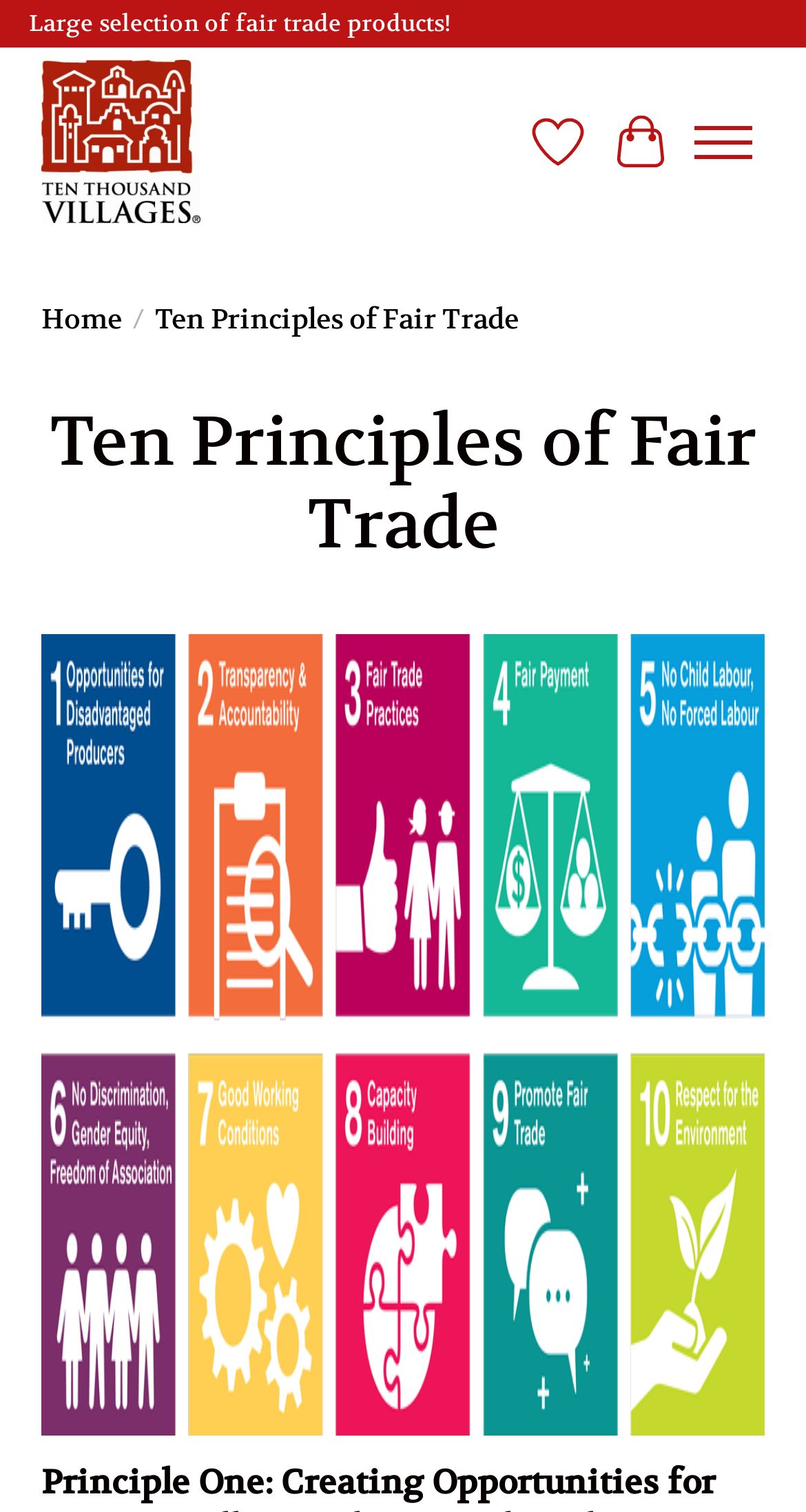Answer the question with a single word or phrase: 
What is the current page about?

Ten Principles of Fair Trade